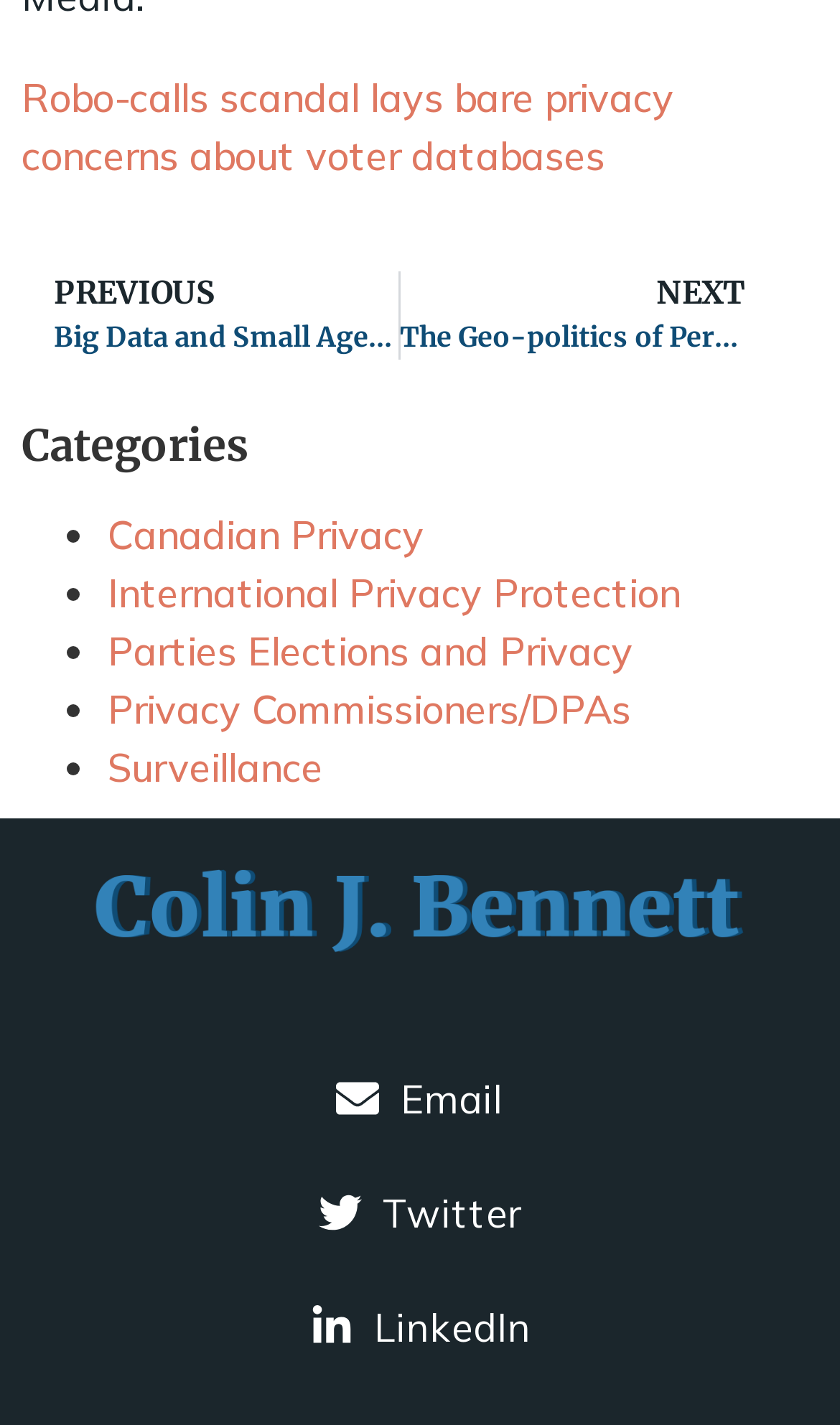What is the text of the second link from the top?
Please look at the screenshot and answer in one word or a short phrase.

Prev PREVIOUS Big Data and Small Agencies: Reflections on the 33rd International Conference of Data Protection and Privacy Commissioners